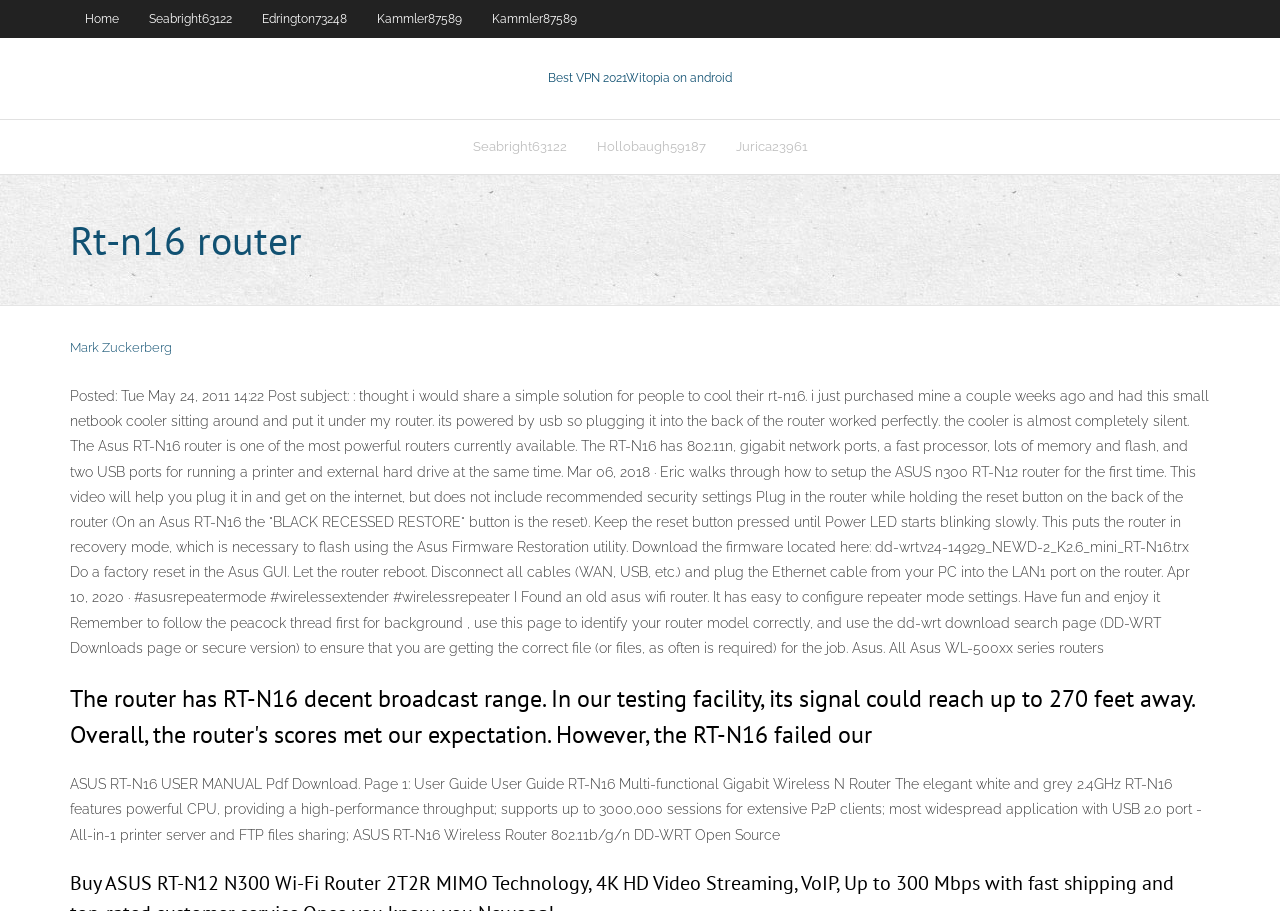Please locate the bounding box coordinates of the element that should be clicked to achieve the given instruction: "Click on the 'Best VPN 2021' link".

[0.428, 0.077, 0.489, 0.093]